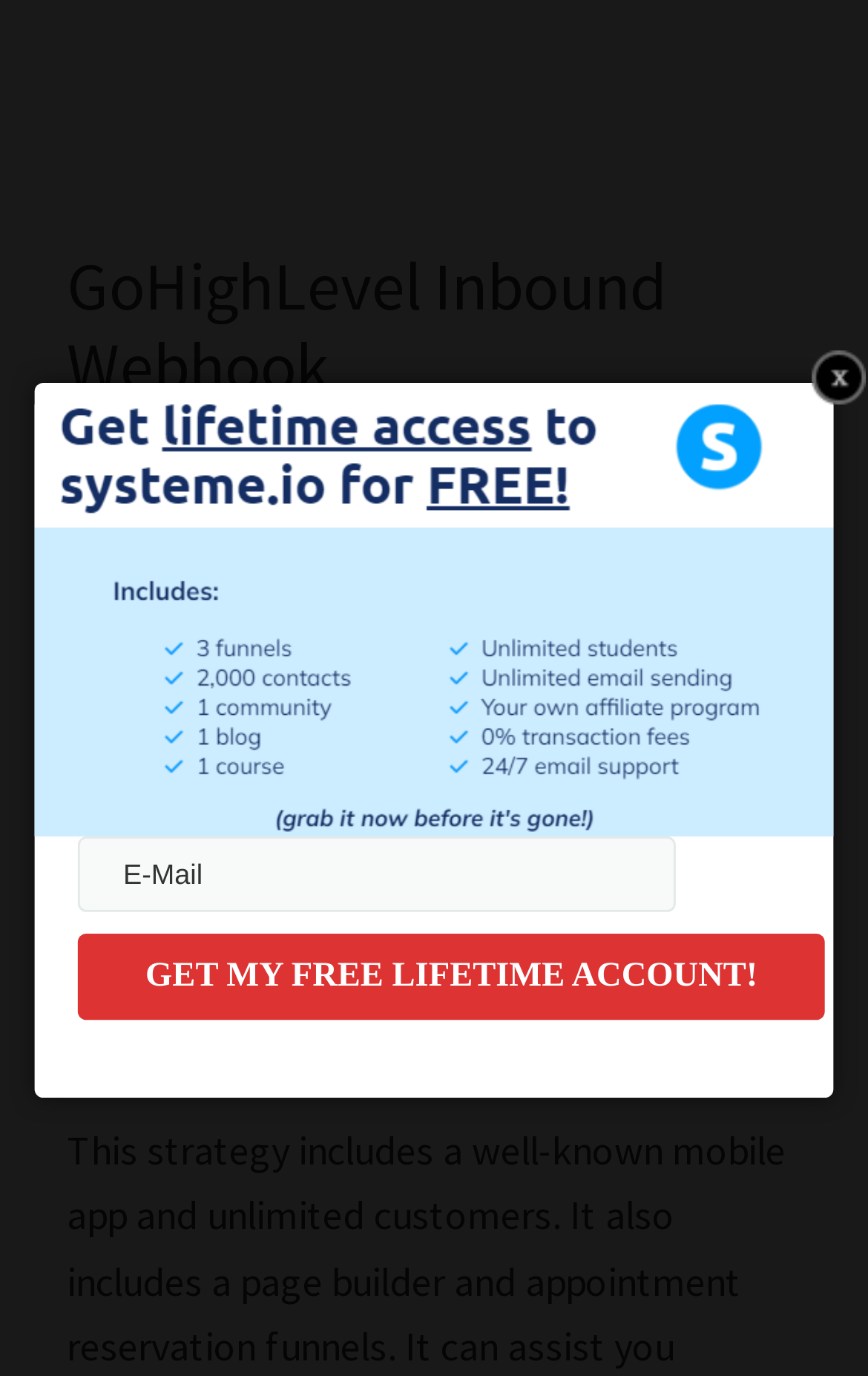What is the price of the Agency Pro plan?
Can you give a detailed and elaborate answer to the question?

The price of the Agency Pro plan can be found in the text 'GoHighLevel supplies an Agency Pro represent $497 per month.' which is located in the main content area of the webpage.